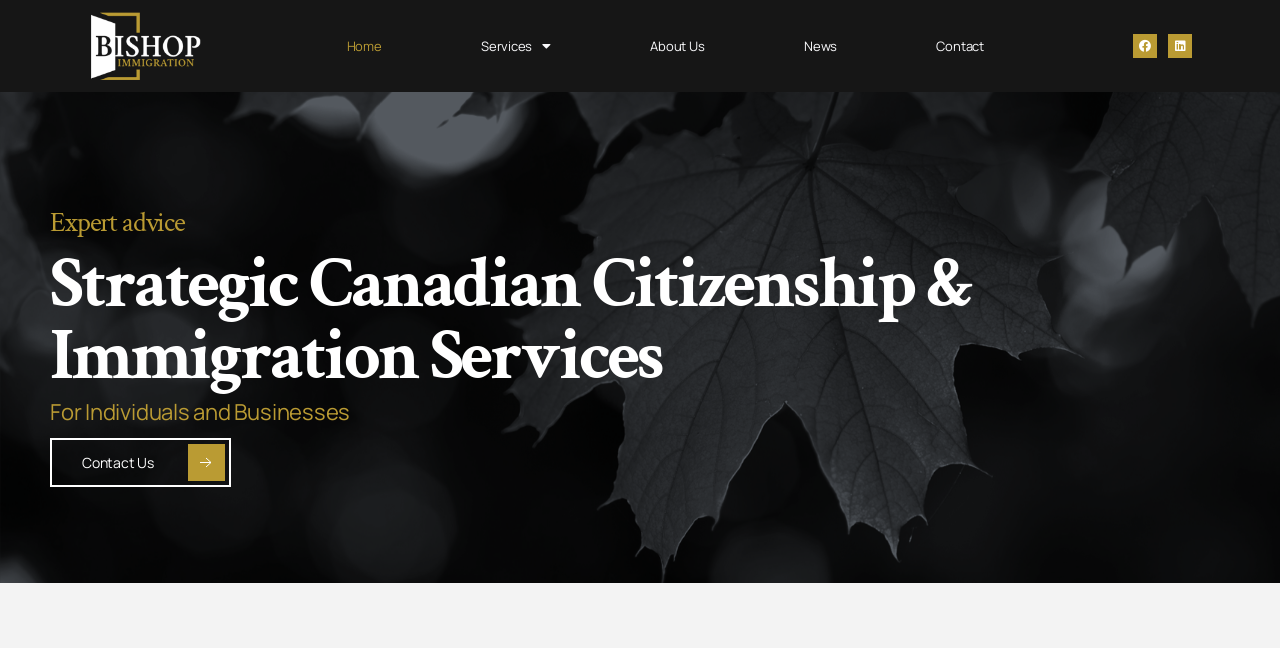Find the bounding box coordinates for the UI element that matches this description: "Contact Us".

[0.039, 0.675, 0.18, 0.75]